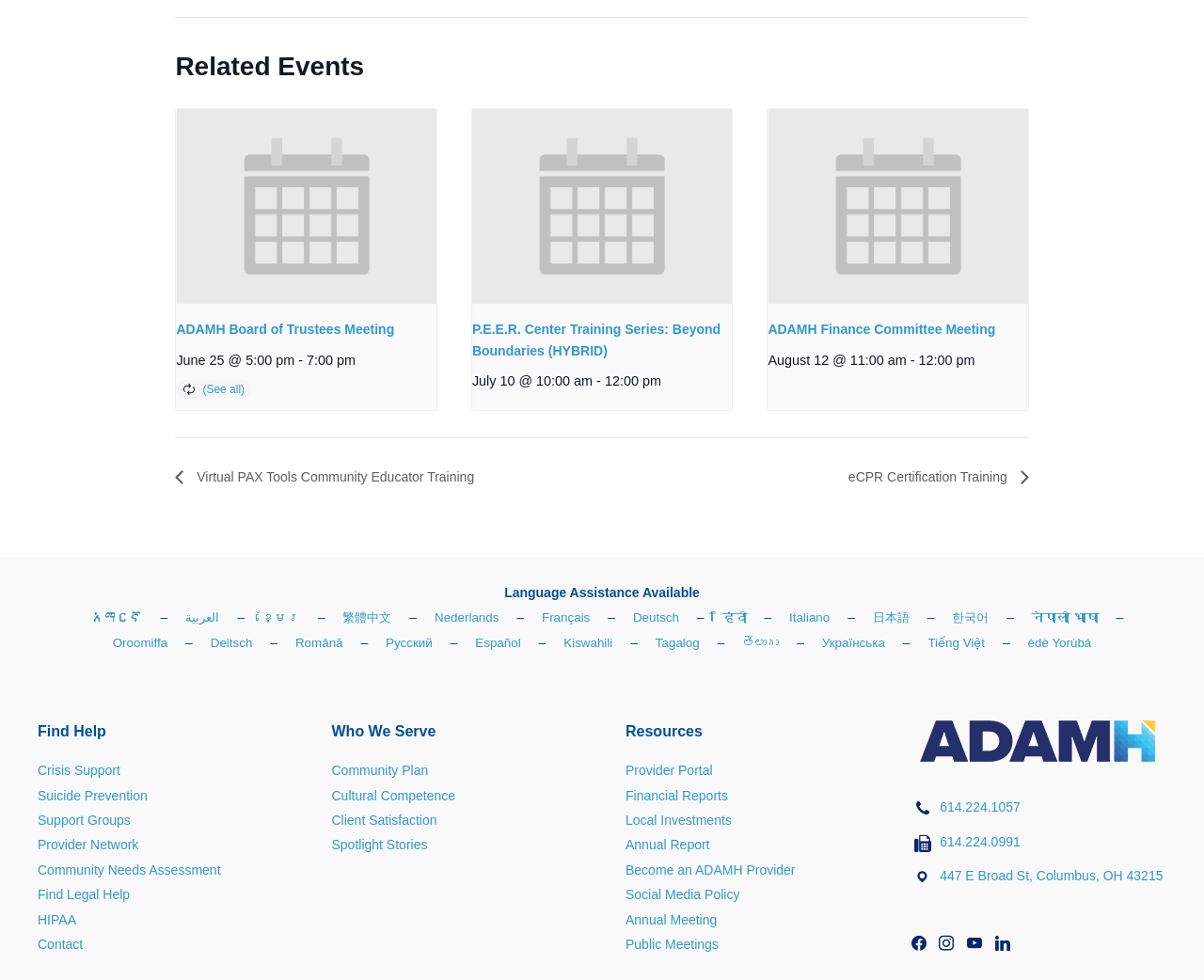Can you find the bounding box coordinates of the area I should click to execute the following instruction: "Select 'Español' language"?

[0.378, 0.643, 0.441, 0.669]